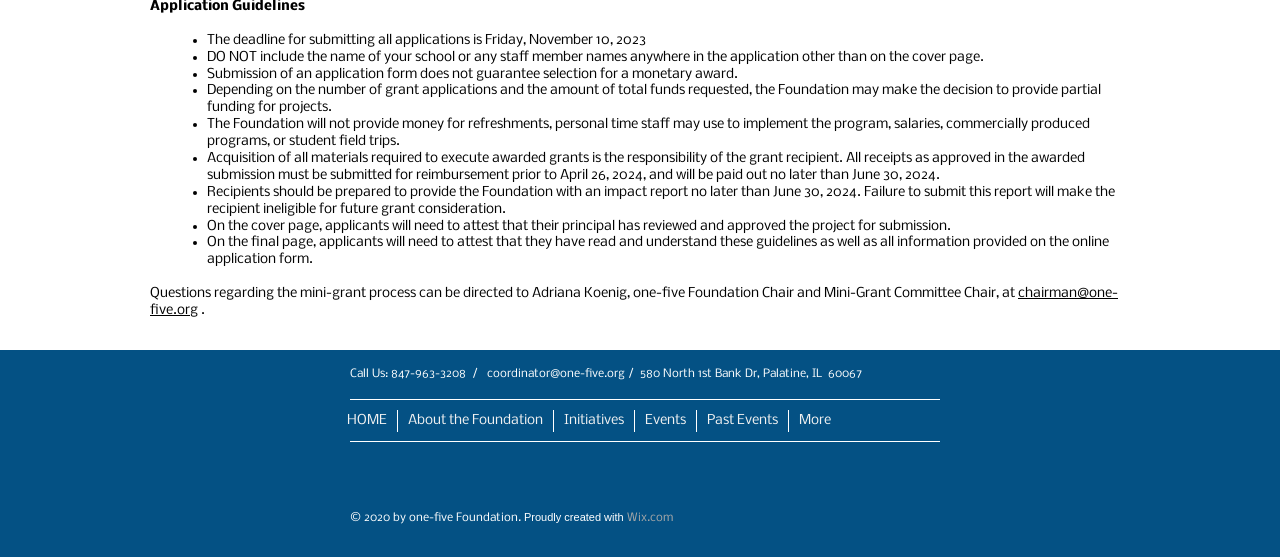What is the responsibility of the grant recipient regarding materials?
Please look at the screenshot and answer in one word or a short phrase.

Acquisition of all materials